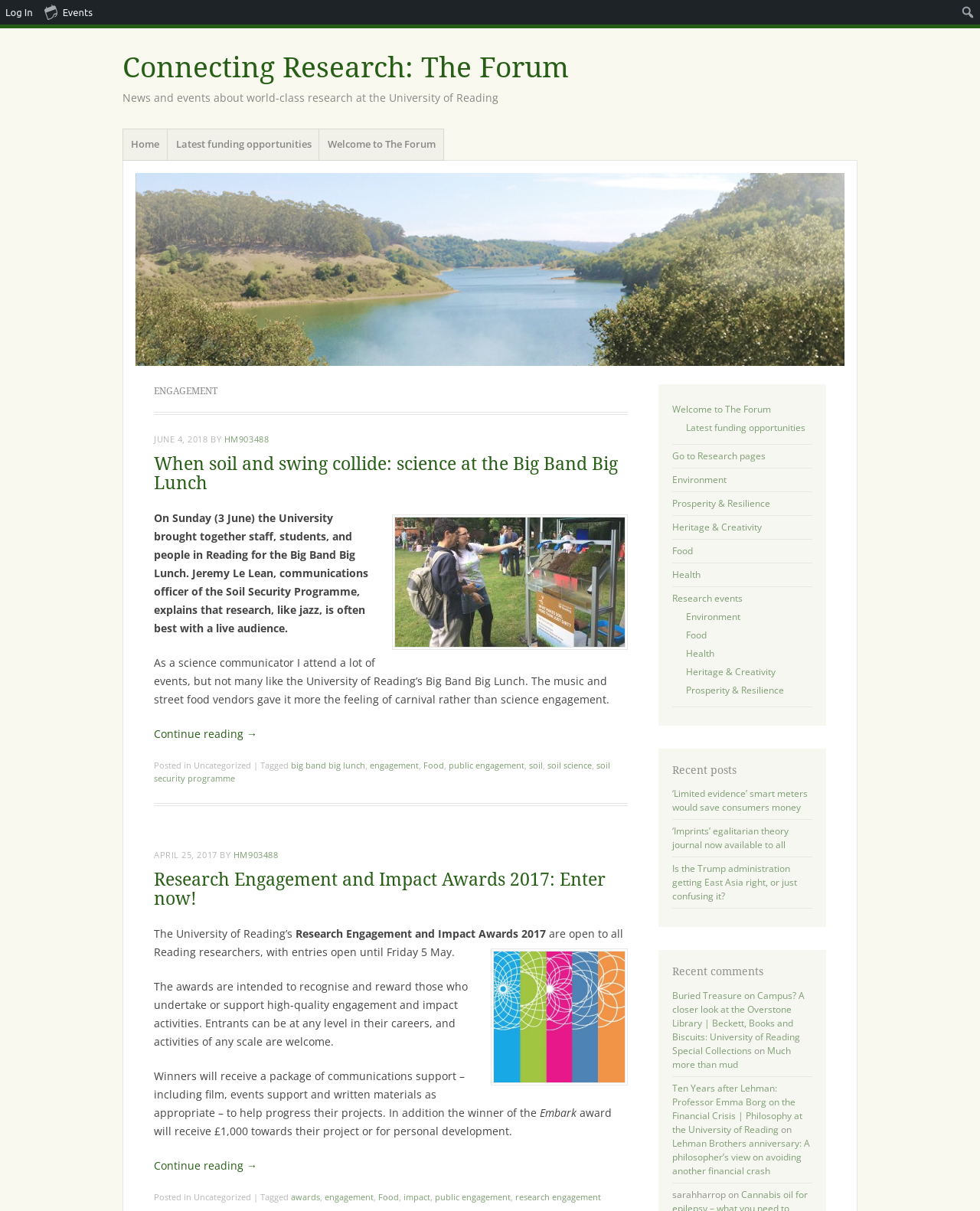Find the bounding box coordinates of the area that needs to be clicked in order to achieve the following instruction: "Go to the 'Latest funding opportunities' page". The coordinates should be specified as four float numbers between 0 and 1, i.e., [left, top, right, bottom].

[0.17, 0.106, 0.327, 0.133]